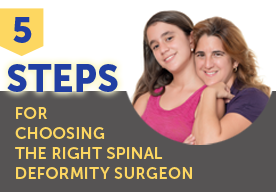What is the purpose of the graphic? From the image, respond with a single word or brief phrase.

To guide patients in selecting a spinal deformity surgeon